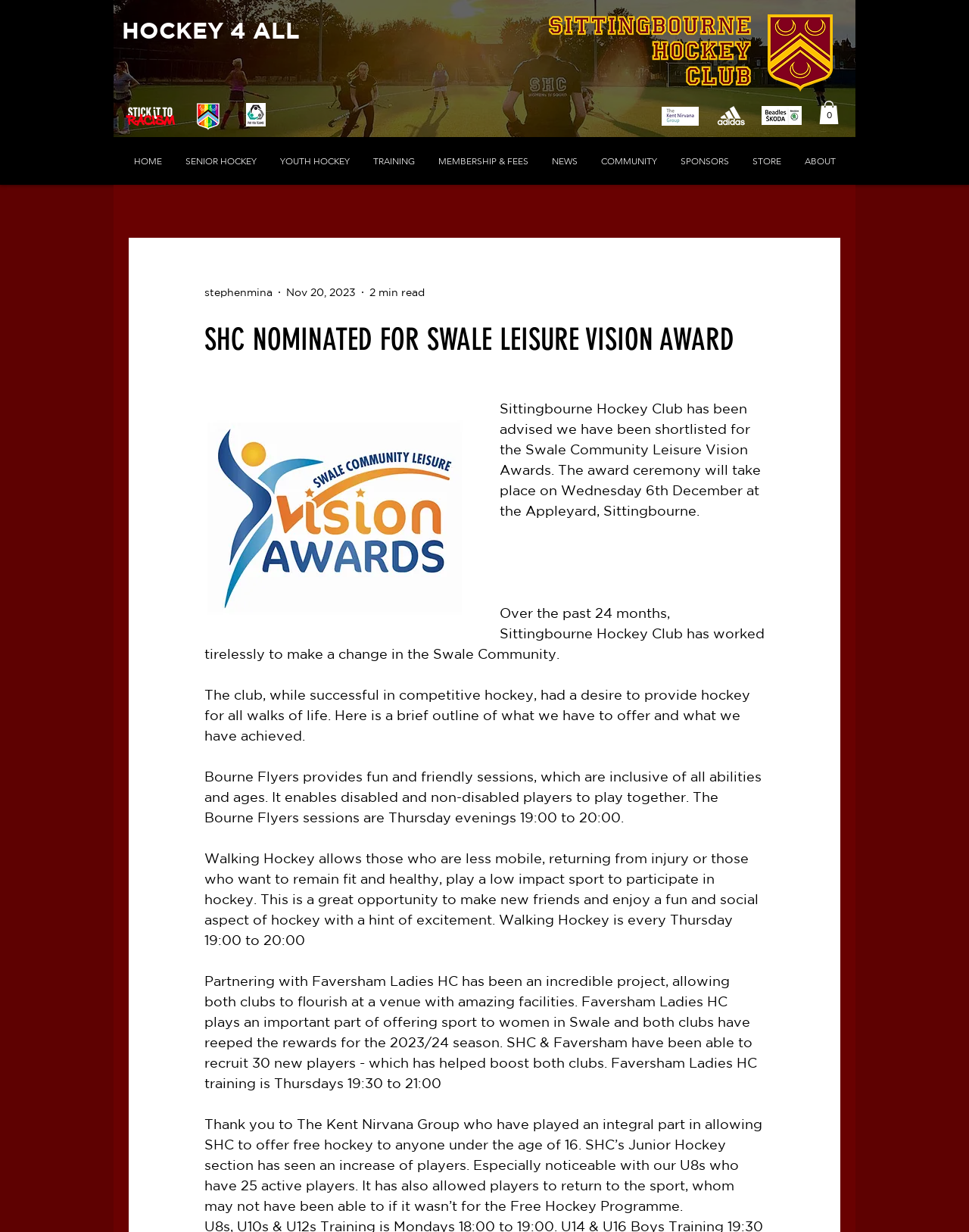Locate the bounding box coordinates of the segment that needs to be clicked to meet this instruction: "View the '5.11 Tactical Rush 12 Backpack' image".

None